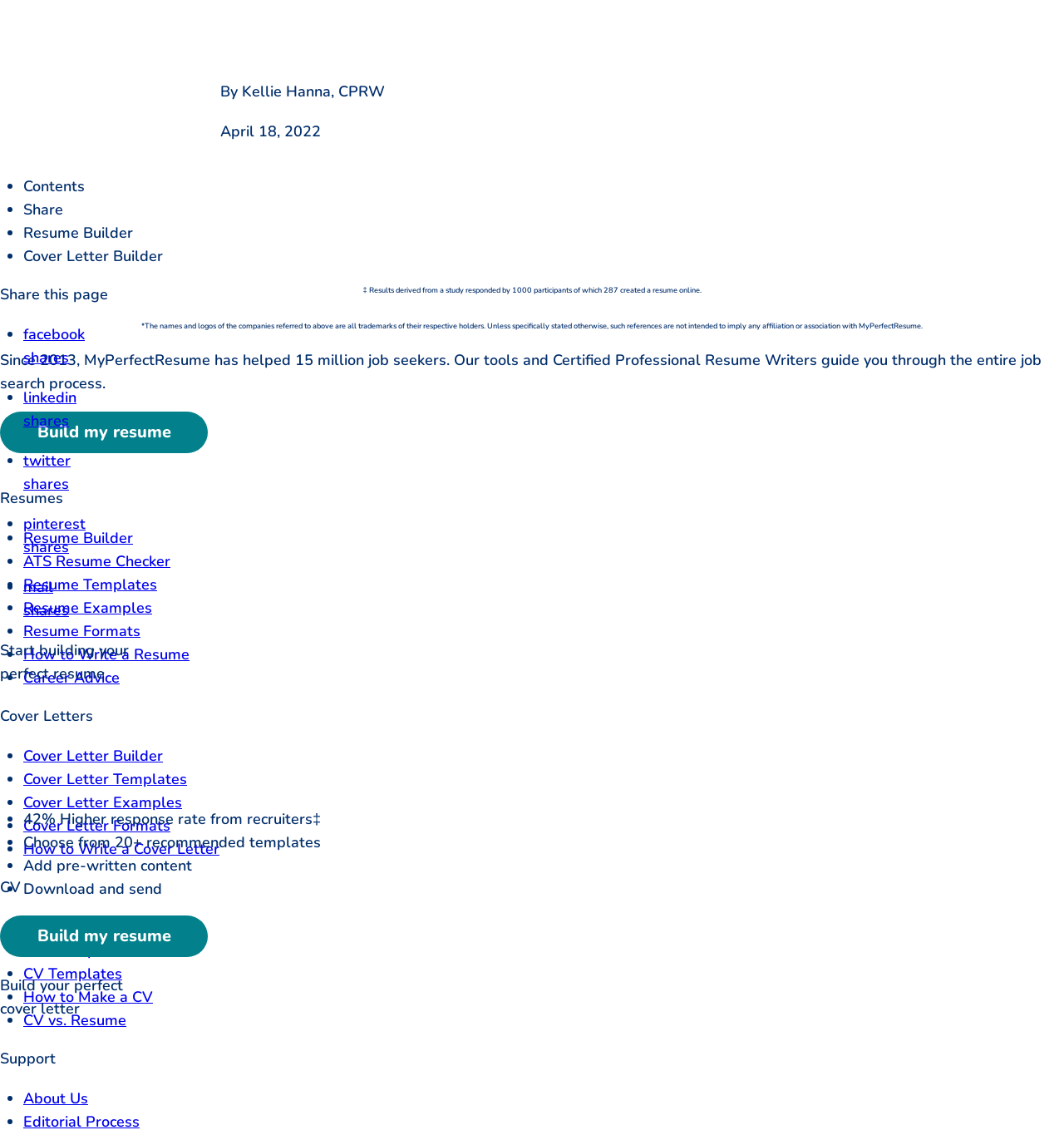How many templates are available for resume building?
We need a detailed and exhaustive answer to the question. Please elaborate.

The webpage states 'Choose from 20+ recommended templates' which implies that there are more than 20 templates available for users to choose from when building their resume.